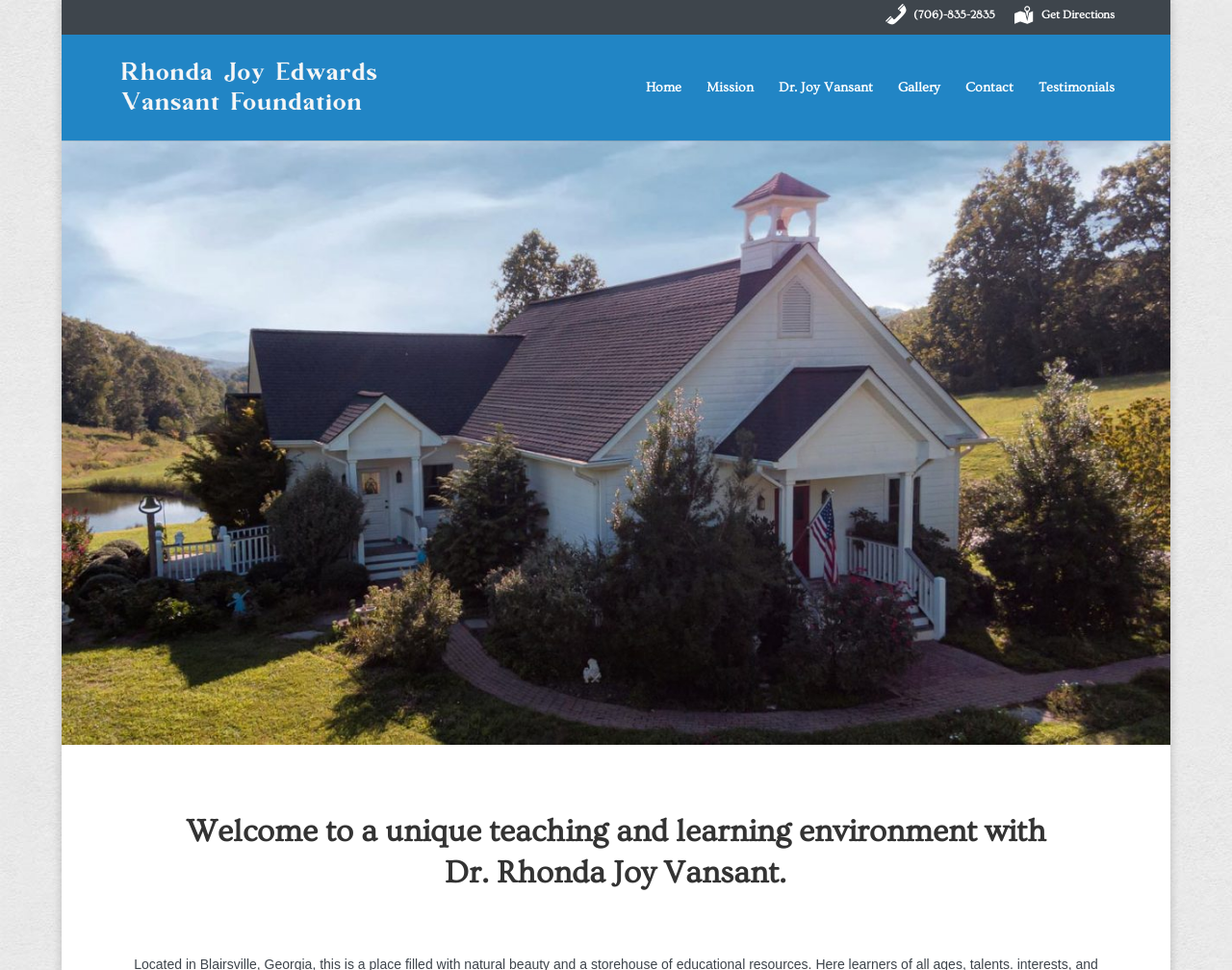Where is the 'Get Directions' link located?
Using the image, answer in one word or phrase.

Top right